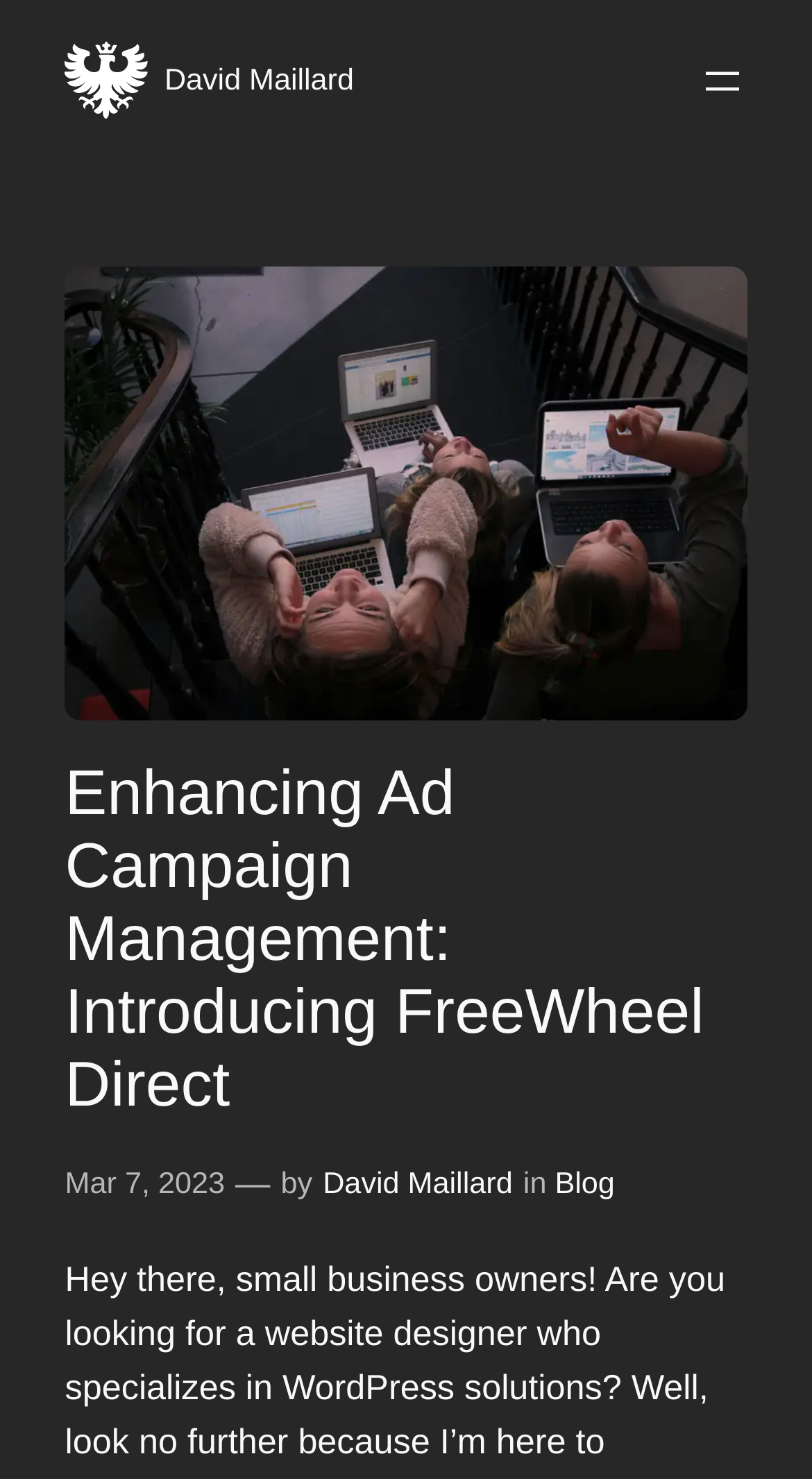Reply to the question with a single word or phrase:
Is there a menu on this webpage?

Yes